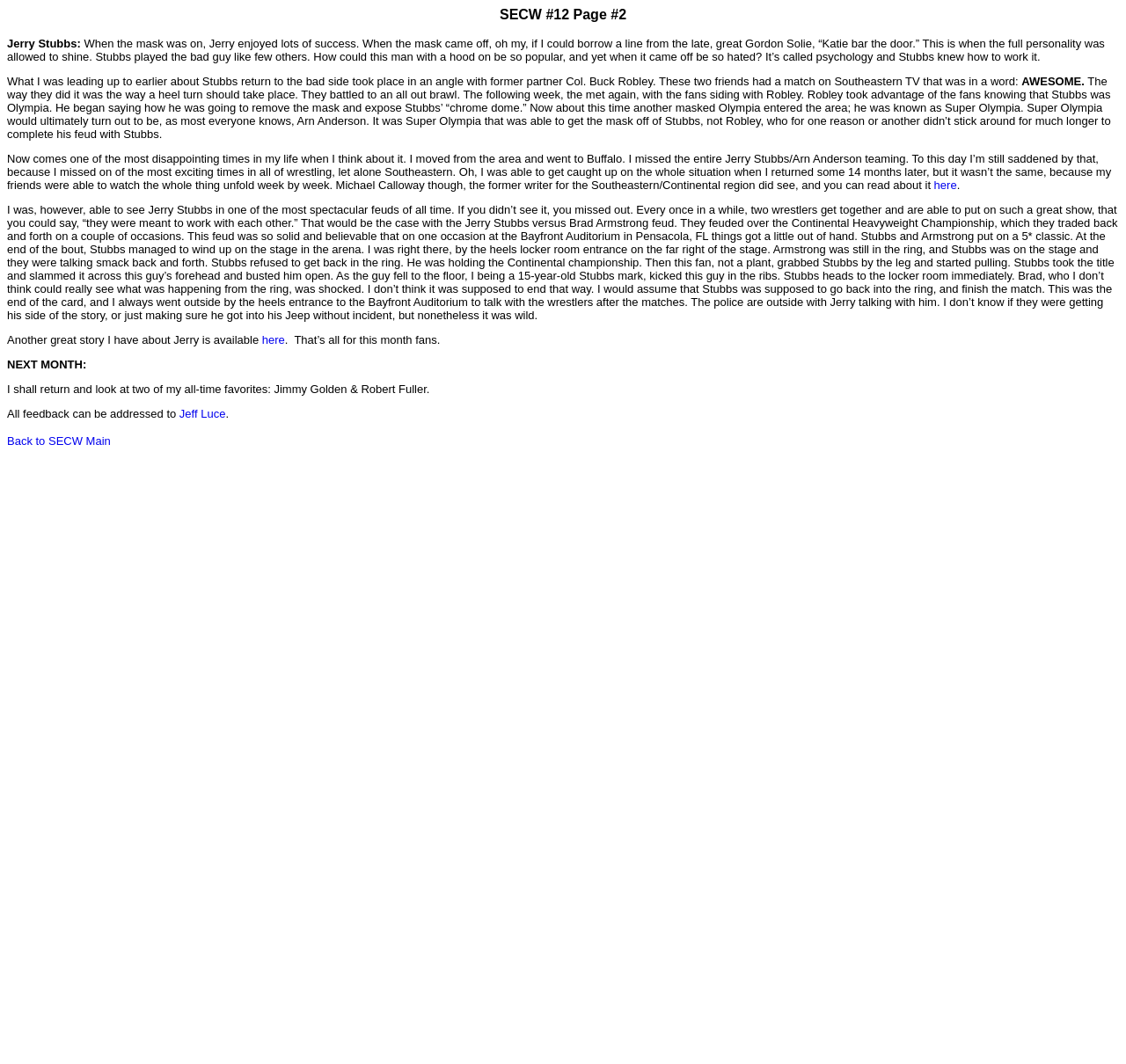Determine the bounding box coordinates for the UI element matching this description: "Back to SECW Main".

[0.006, 0.408, 0.098, 0.421]